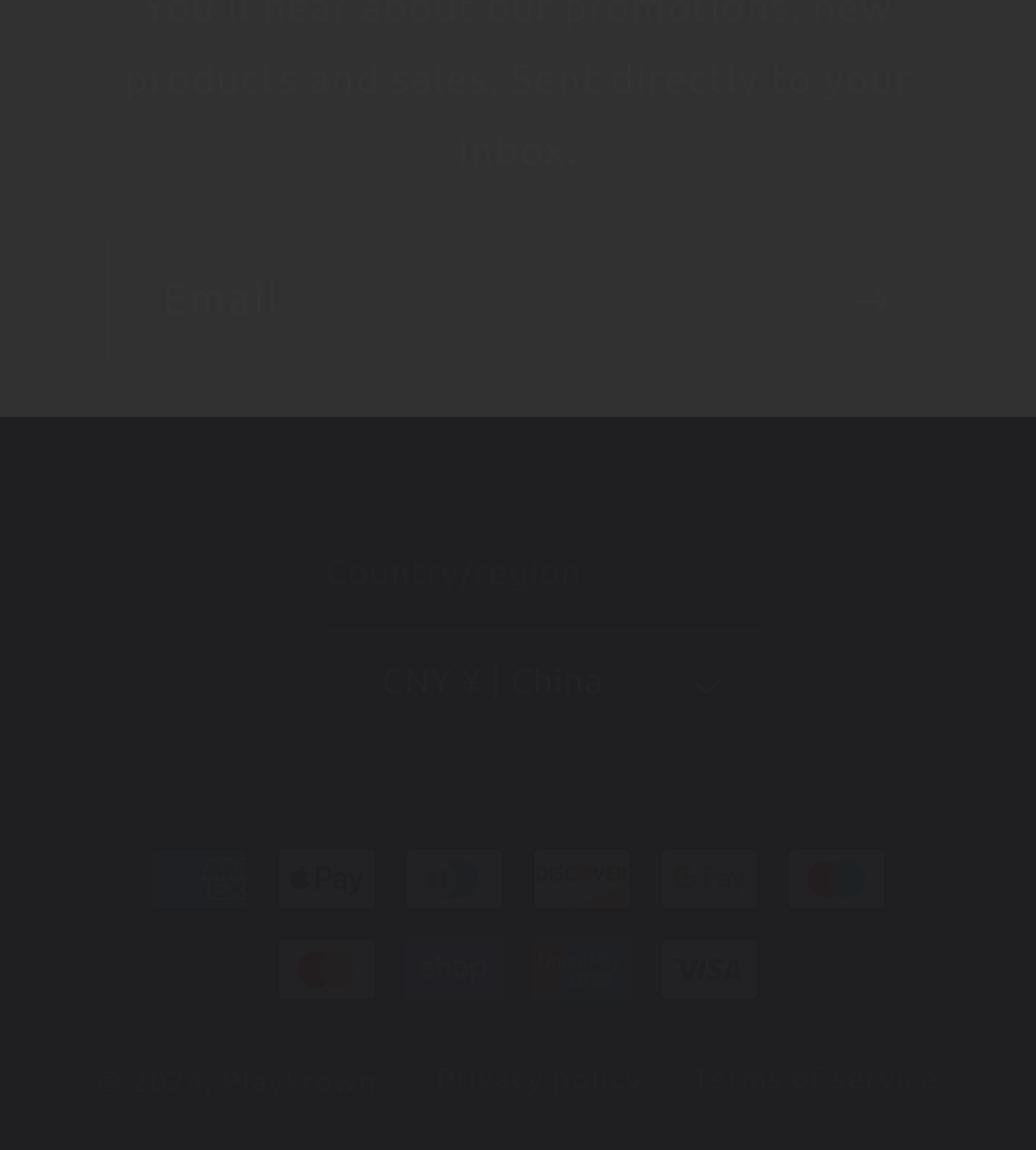What is the copyright year?
Using the visual information, reply with a single word or short phrase.

2024